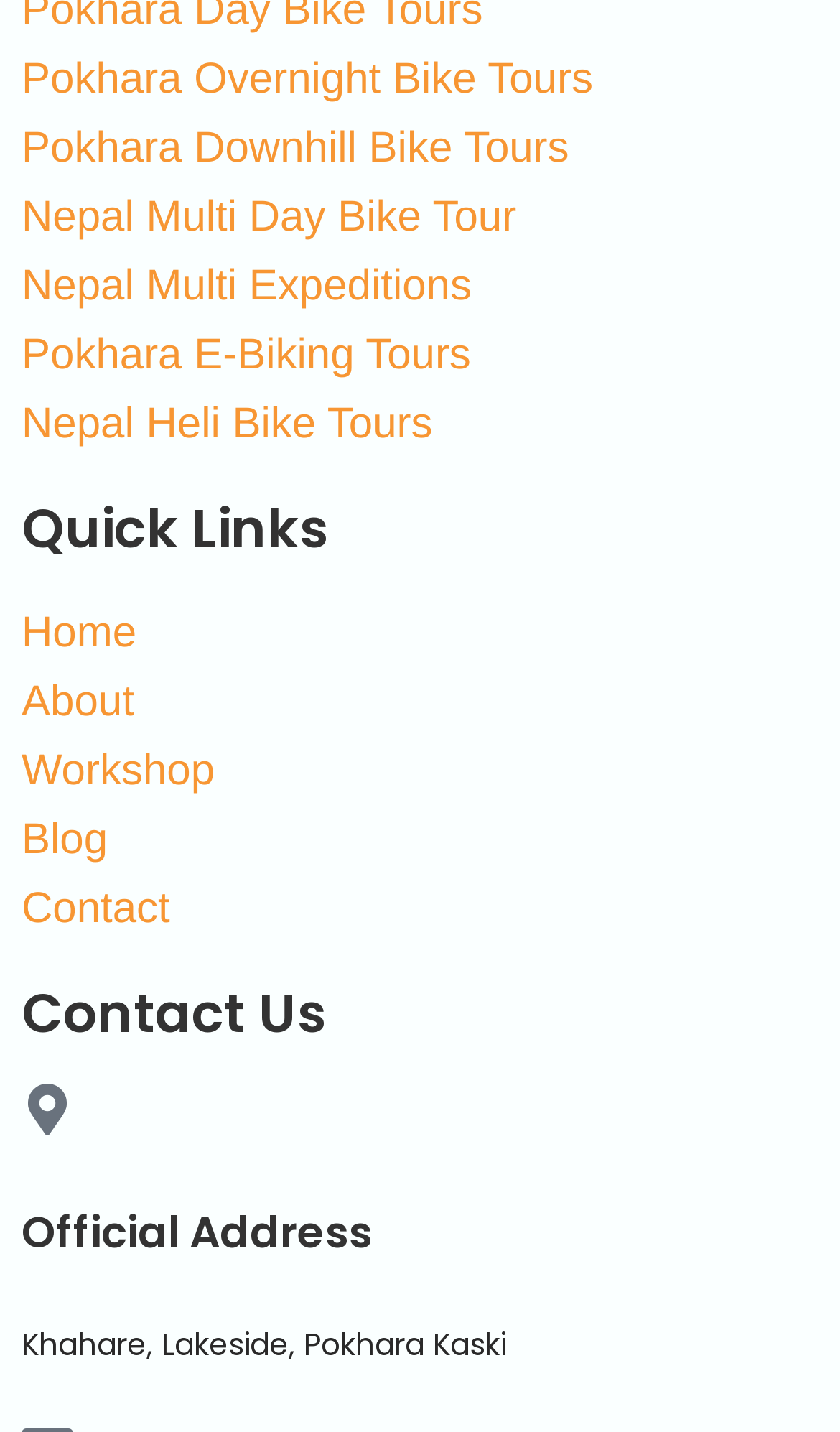What is the official address of the company?
Please look at the screenshot and answer using one word or phrase.

Khahare, Lakeside, Pokhara Kaski